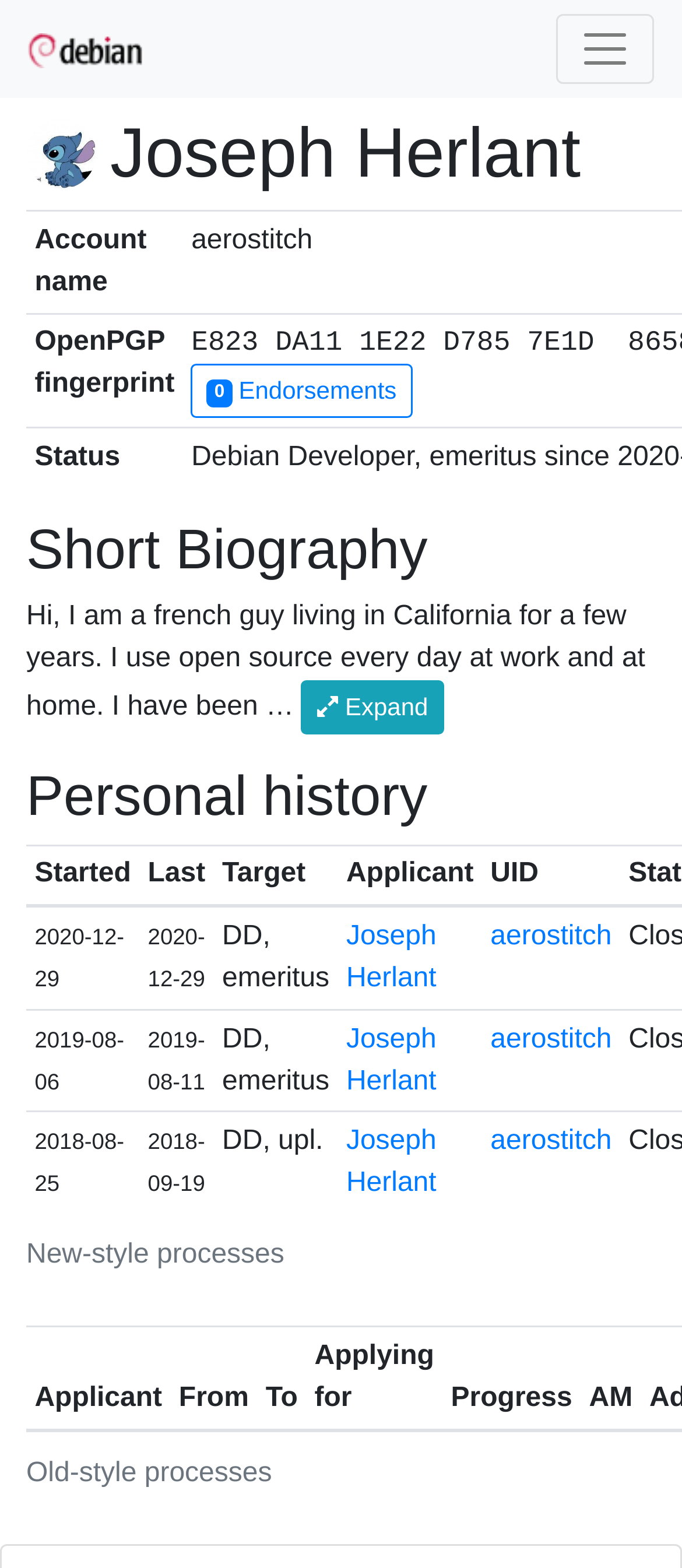Please find the bounding box coordinates for the clickable element needed to perform this instruction: "Expand the personal history".

[0.496, 0.442, 0.628, 0.46]